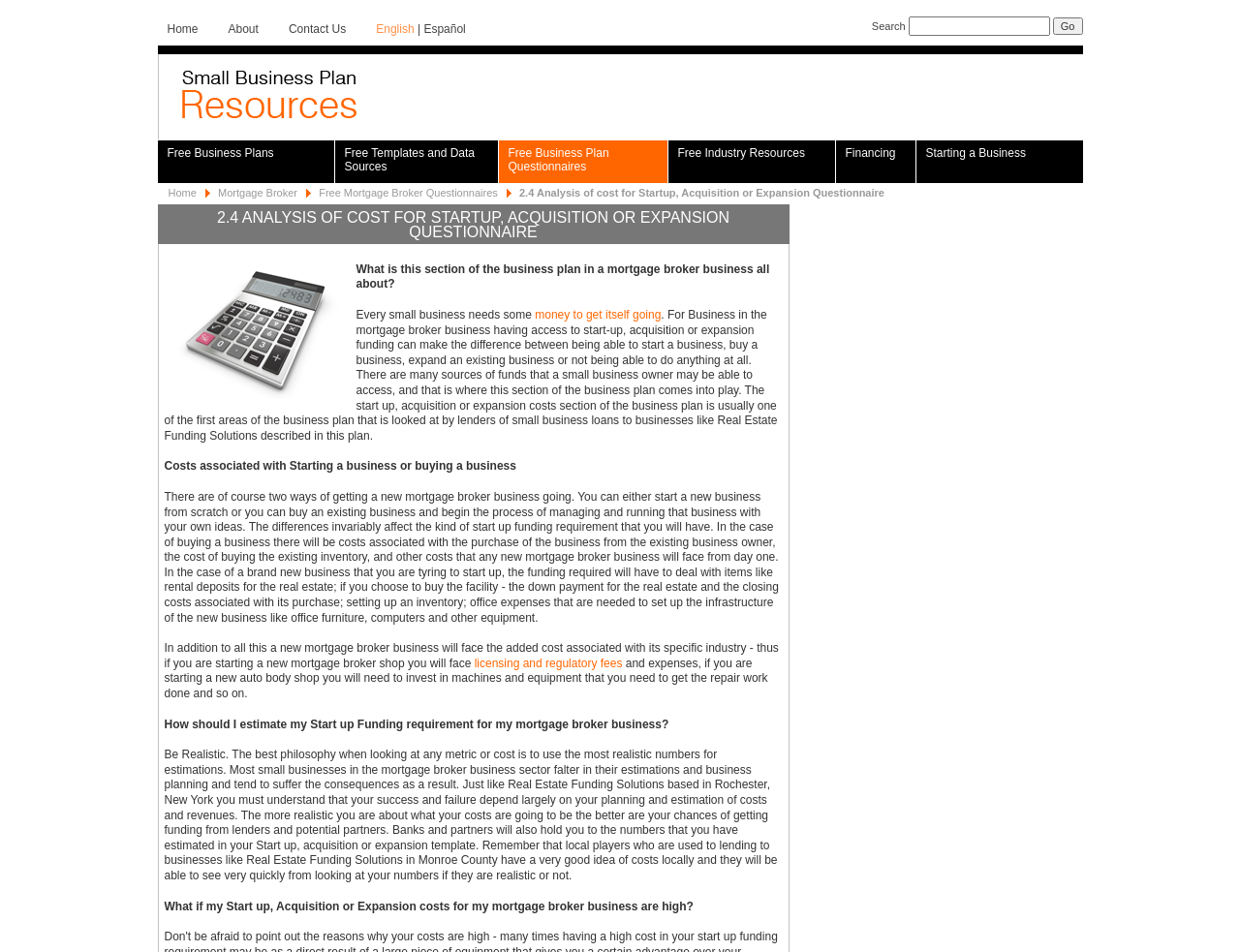Describe all visible elements and their arrangement on the webpage.

This webpage is a business plan questionnaire for a mortgage broker business, specifically focusing on the cost analysis for startup, acquisition, or expansion. At the top, there is a search bar with a "Search" button and a navigation menu with links to "Home", "About", "Contact Us", and language options. Below the navigation menu, there are several sections of text and links.

On the left side, there are links to various business plan resources, including "Free Business Plans", "Free Templates and Data Sources", "Free Business Plan Questionnaires", and "Free Industry Resources". On the right side, there are links to specific business topics, such as "Financing" and "Starting a Business".

The main content of the page is a detailed questionnaire for analyzing the costs associated with starting, acquiring, or expanding a mortgage broker business. The questionnaire is divided into sections, with headings and subheadings that guide the user through the process. The text explains the importance of estimating startup costs realistically and provides guidance on how to do so.

Throughout the questionnaire, there are several advertisements displayed in iframes, which are embedded within the page. These advertisements are positioned at the top, middle, and bottom of the page, taking up a significant amount of space.

Overall, the webpage is a comprehensive resource for mortgage broker businesses, providing a detailed questionnaire and guidance on analyzing startup costs, as well as access to additional business plan resources and advertisements.